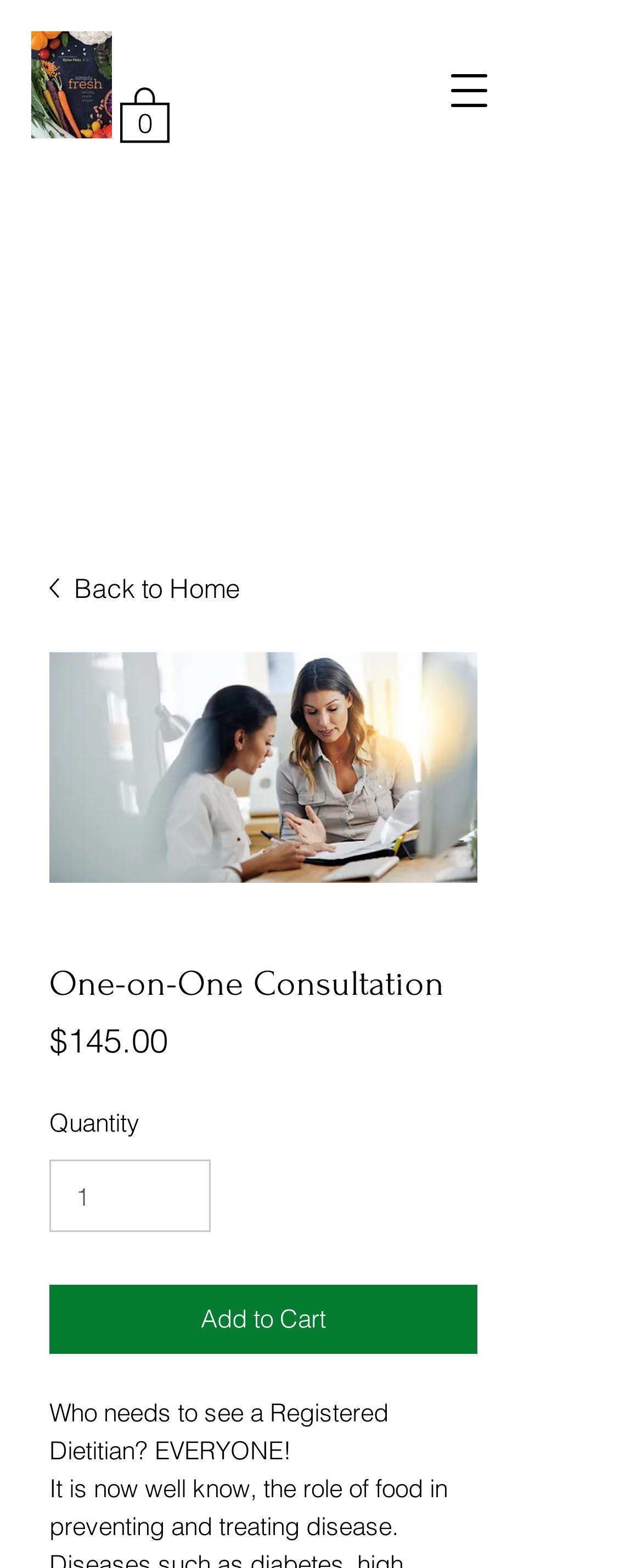Identify the bounding box for the described UI element: "Register".

None